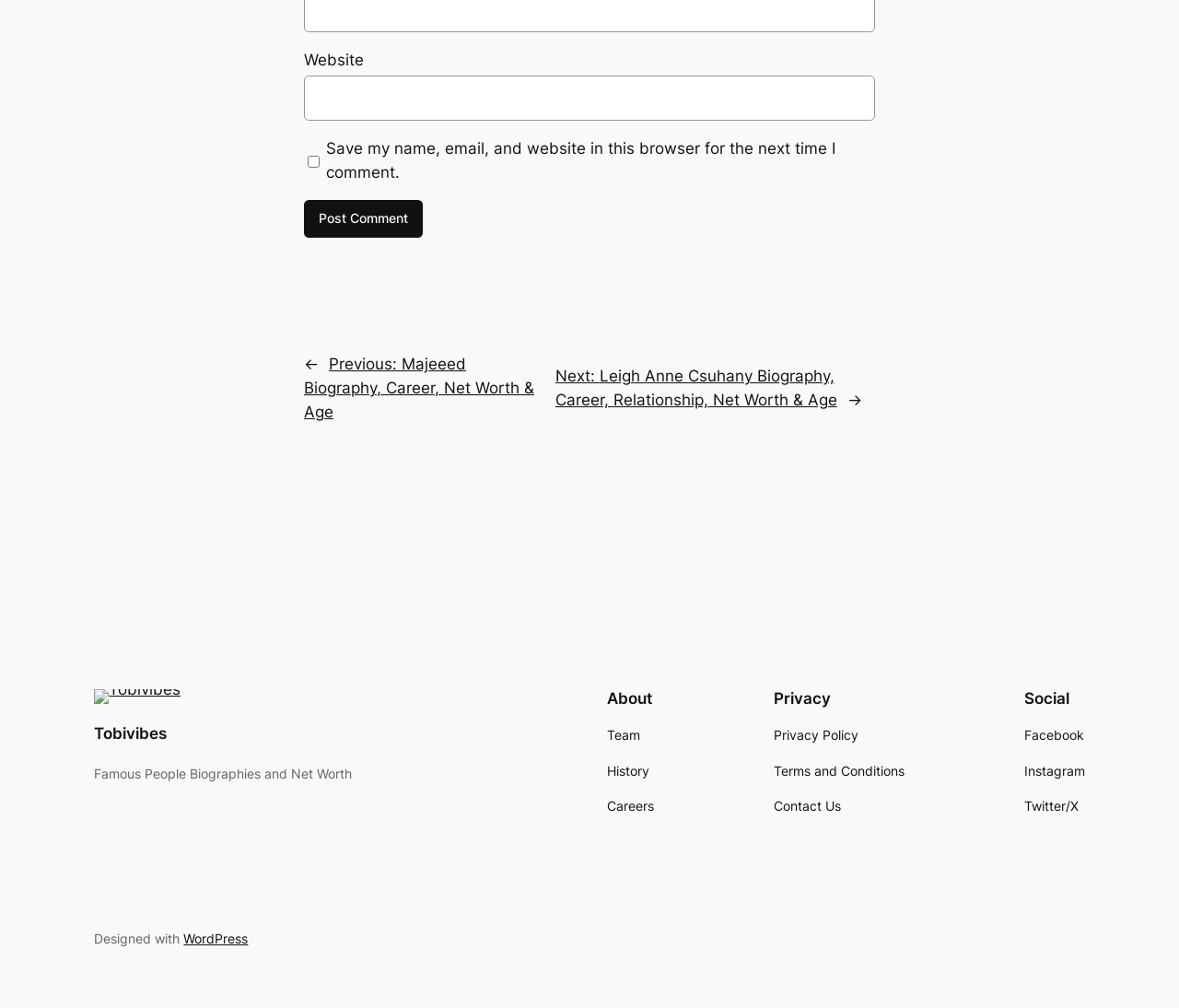Determine the bounding box coordinates of the UI element that matches the following description: "Privacy Policy". The coordinates should be four float numbers between 0 and 1 in the format [left, top, right, bottom].

[0.656, 0.684, 0.728, 0.705]